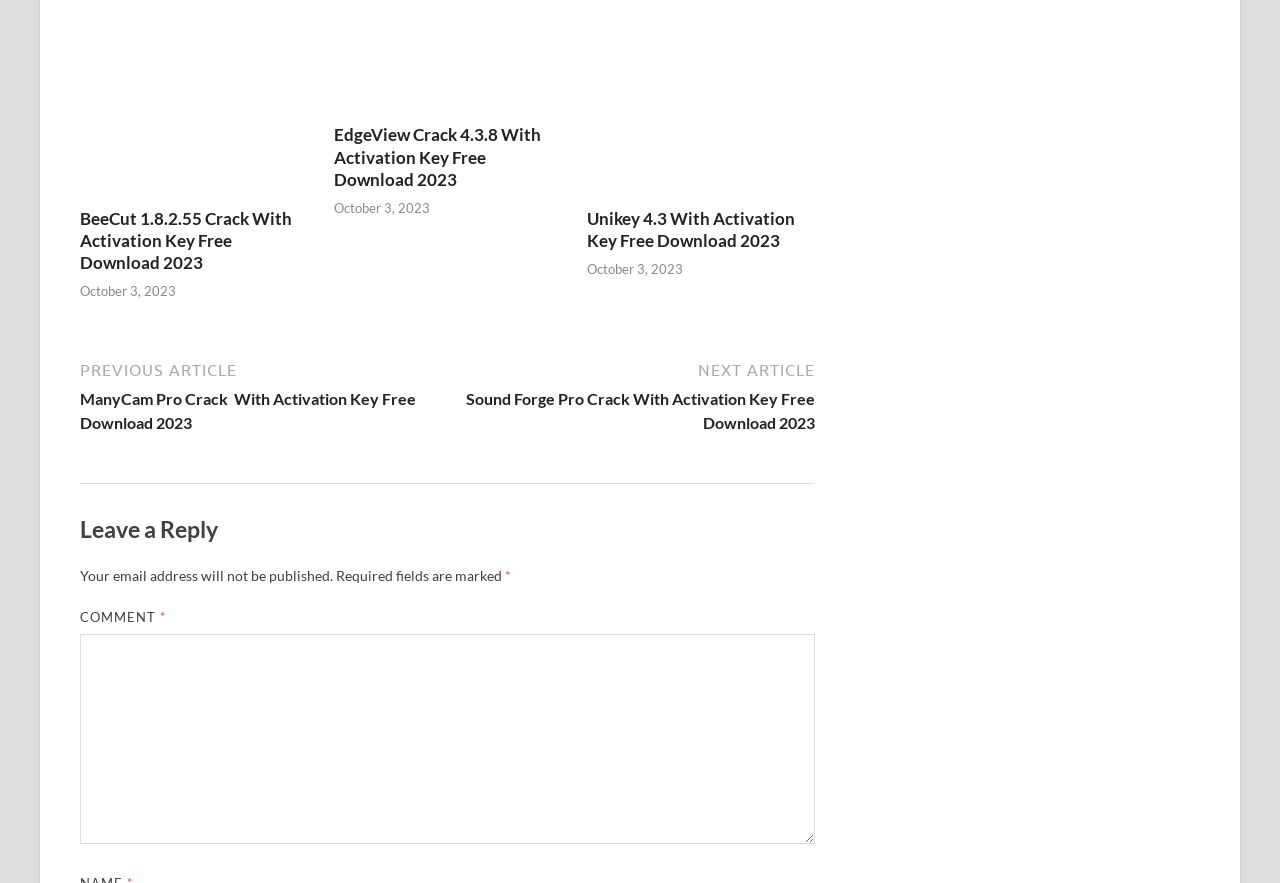From the element description: "parent_node: COMMENT * name="comment"", extract the bounding box coordinates of the UI element. The coordinates should be expressed as four float numbers between 0 and 1, in the order [left, top, right, bottom].

[0.062, 0.718, 0.637, 0.956]